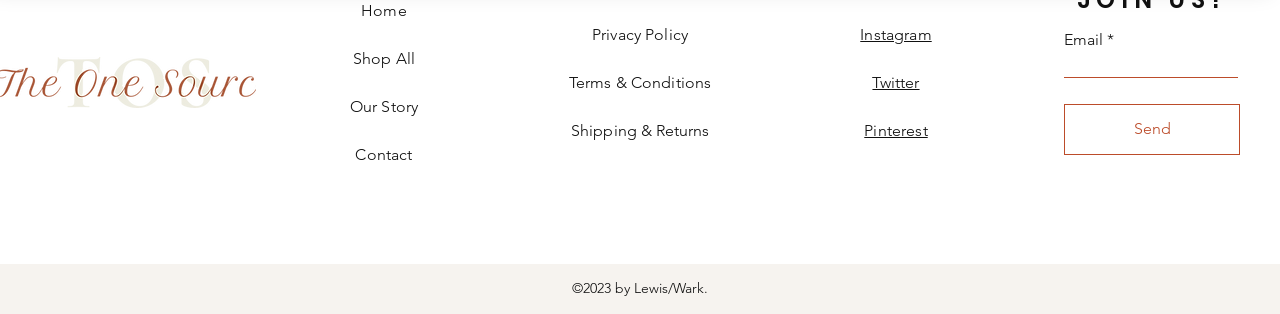Find the bounding box coordinates of the area to click in order to follow the instruction: "Contact through info@lillybeautyspa.com".

None